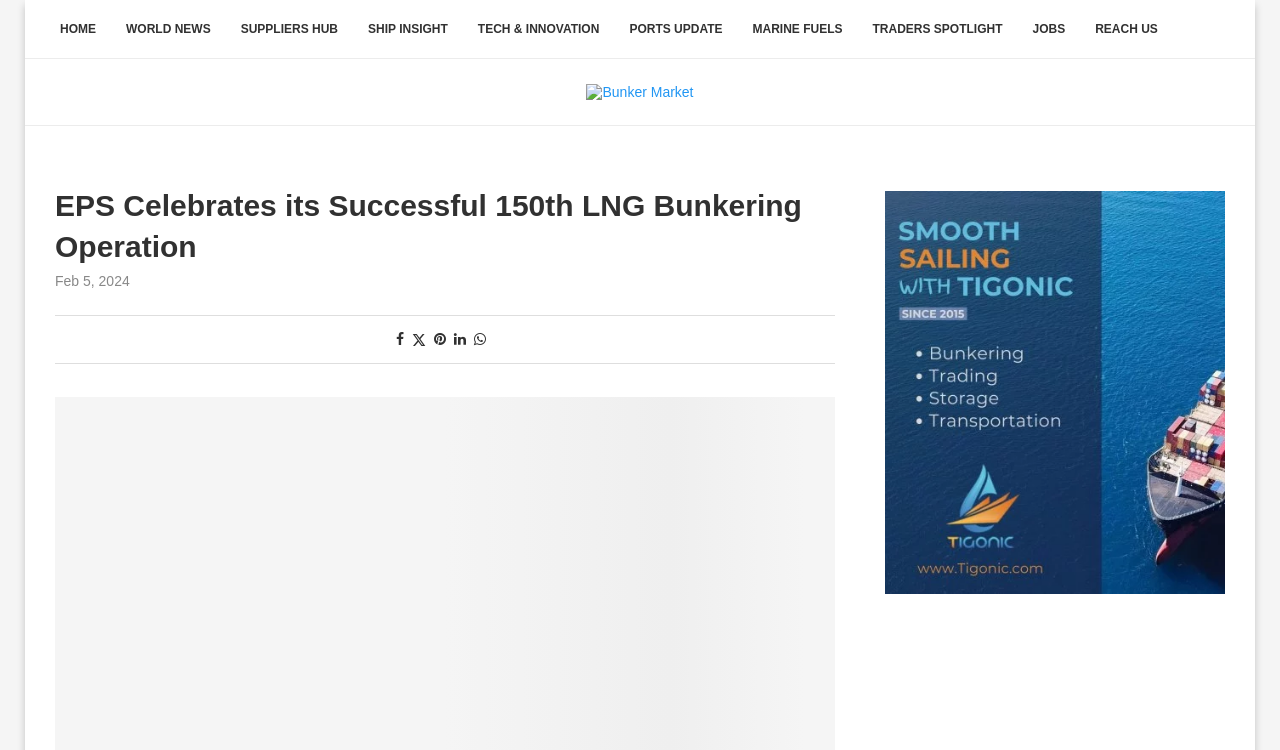Locate the bounding box coordinates of the clickable area needed to fulfill the instruction: "Go to HOME page".

[0.035, 0.0, 0.087, 0.079]